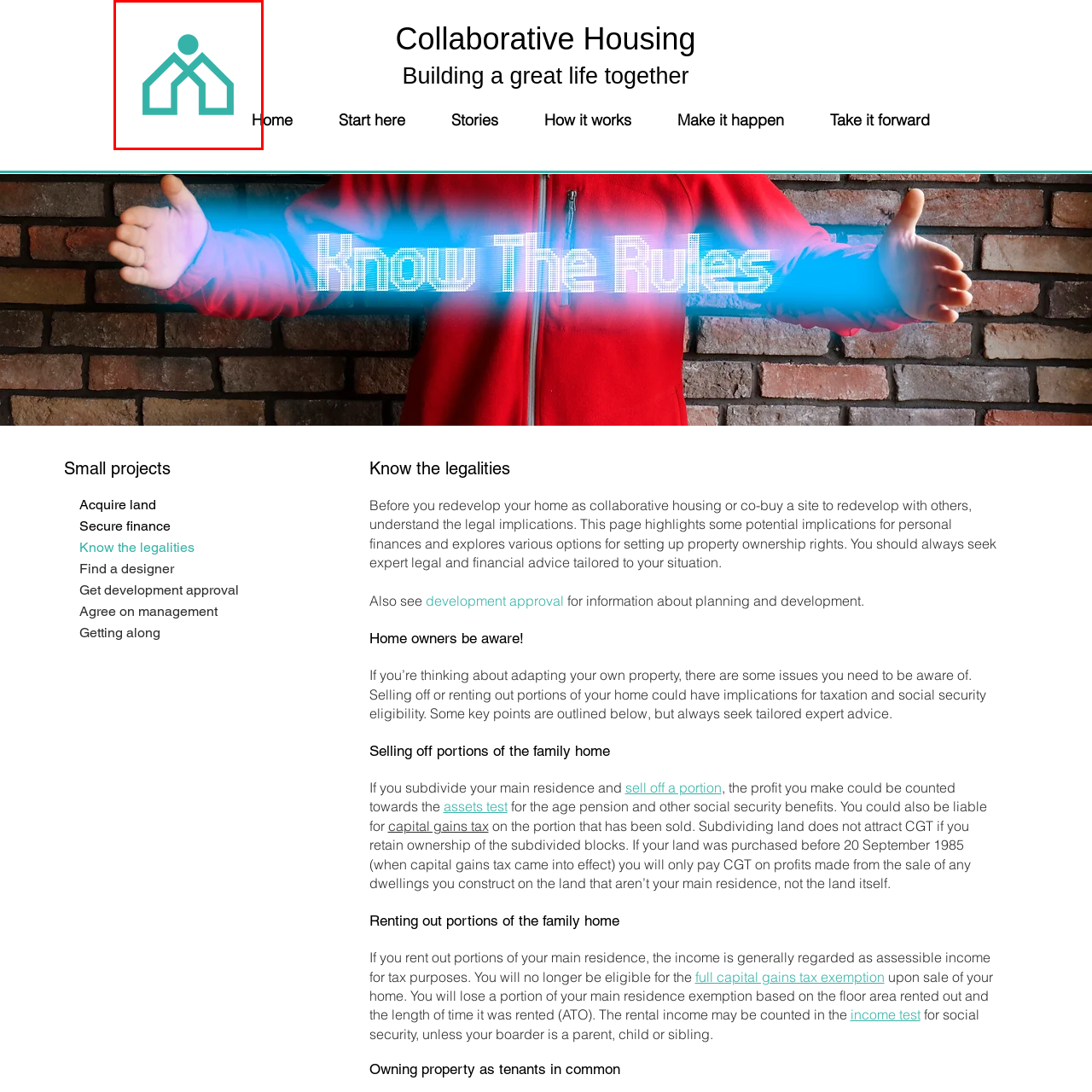What color is the logo rendered in?
Inspect the image portion within the red bounding box and deliver a detailed answer to the question.

The logo is rendered in a soothing teal color, creating a sense of calm and approachability, which aligns with the theme of collaborative housing.